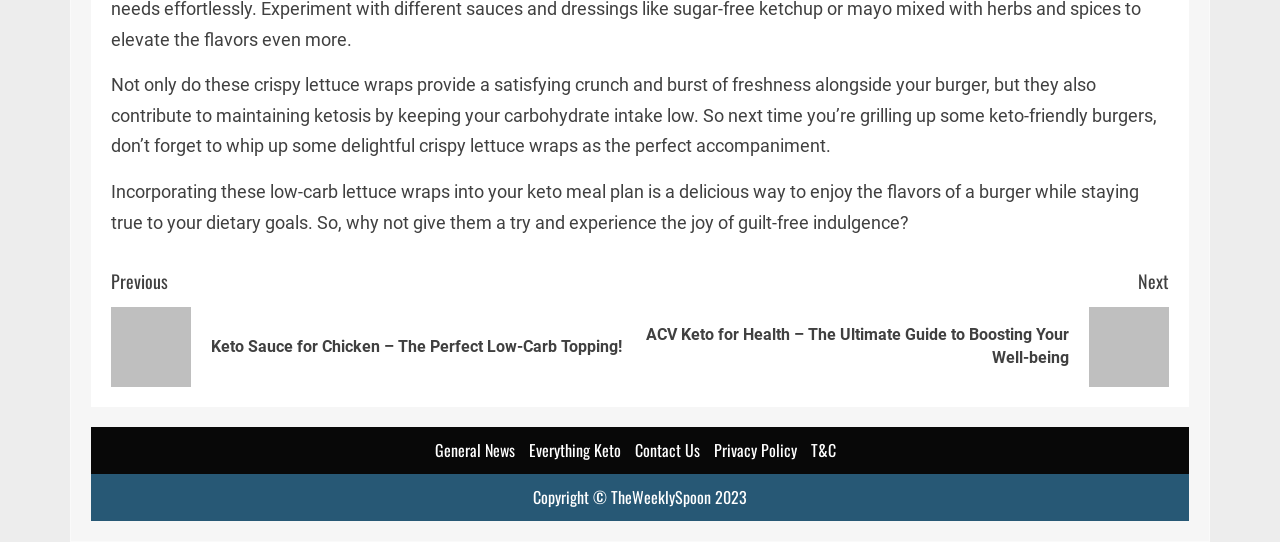Based on the provided description, "T&C", find the bounding box of the corresponding UI element in the screenshot.

[0.633, 0.808, 0.653, 0.852]